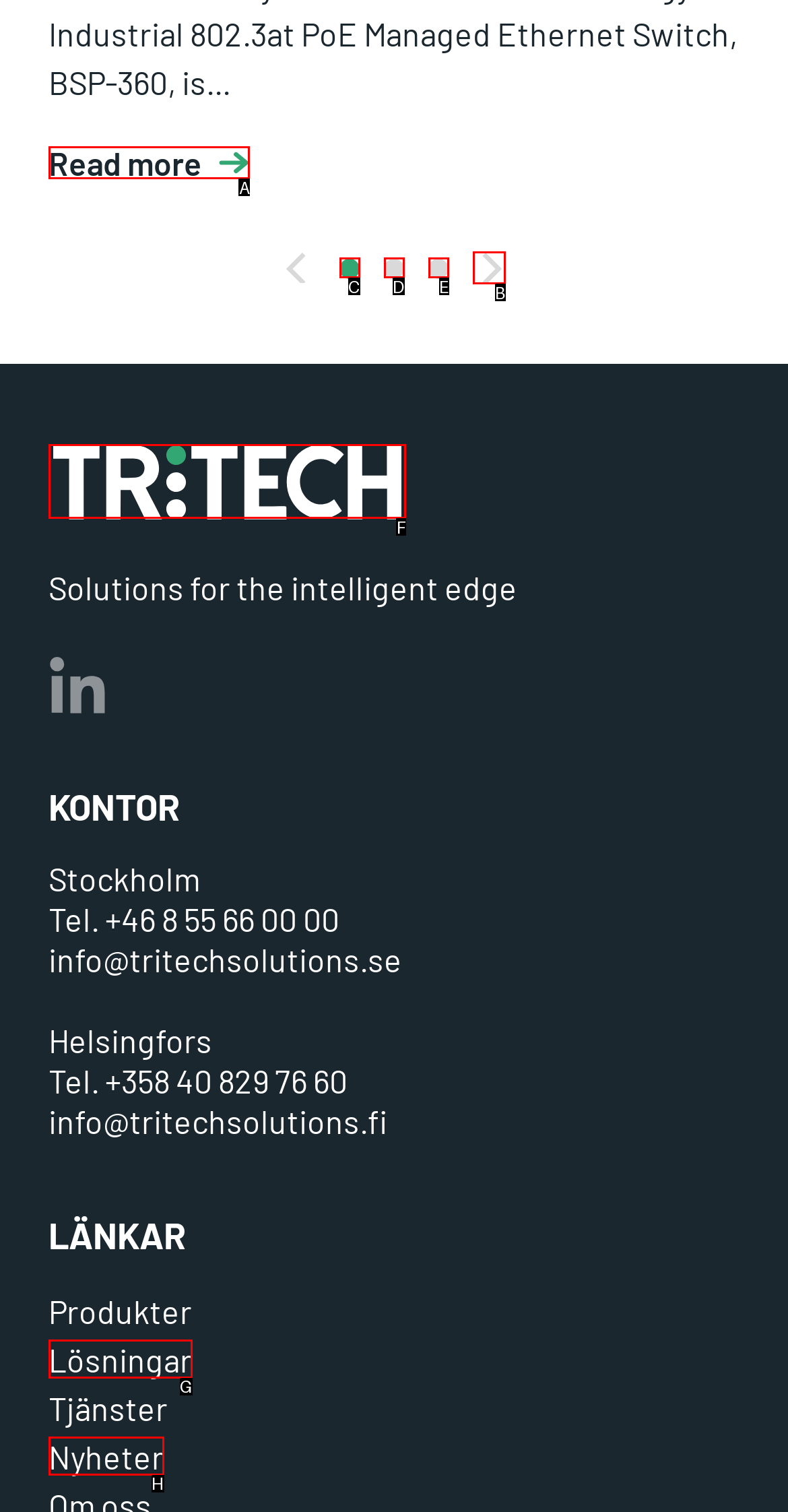Choose the HTML element to click for this instruction: Go to Tritech Answer with the letter of the correct choice from the given options.

F